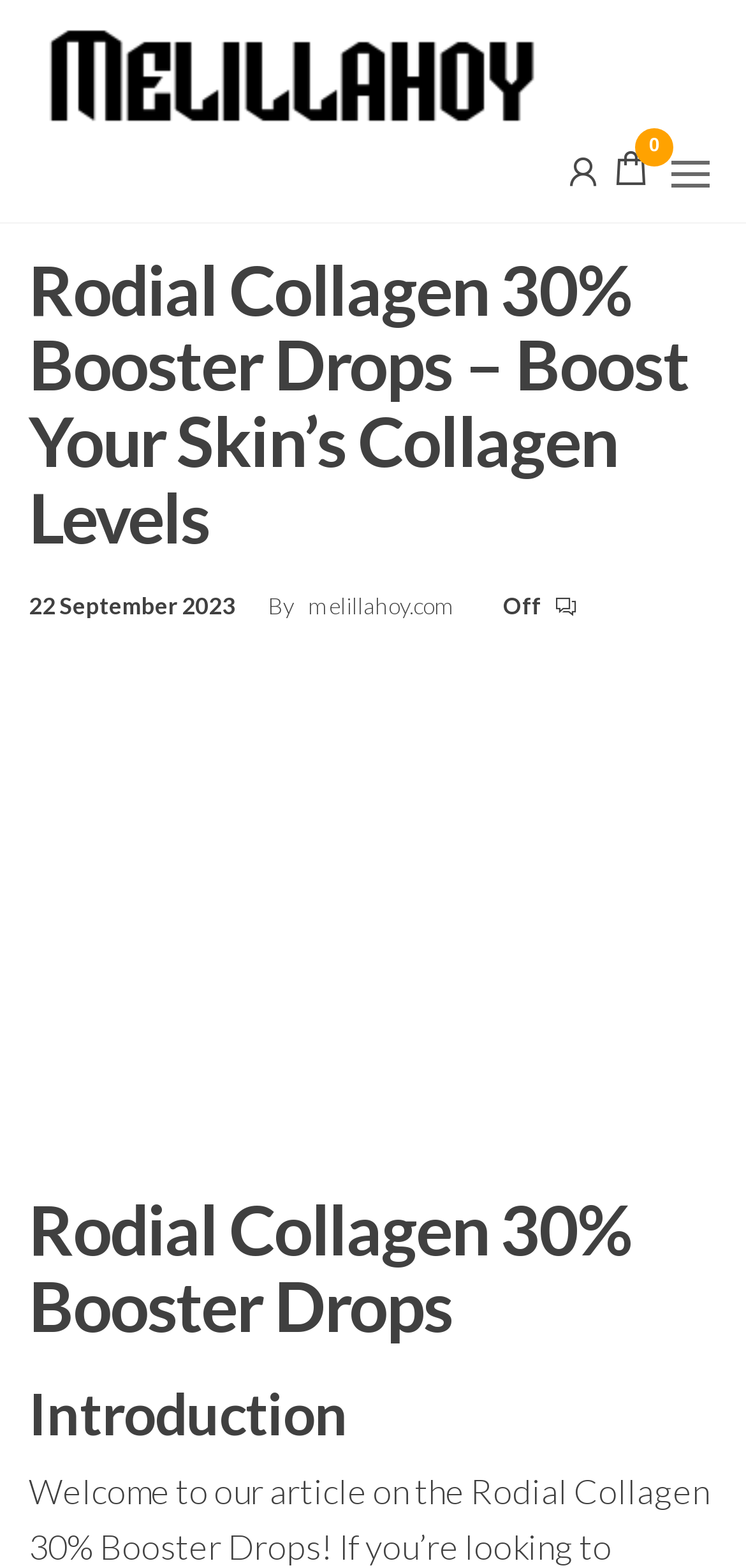Please give a succinct answer using a single word or phrase:
What is the section below the introduction?

Not specified